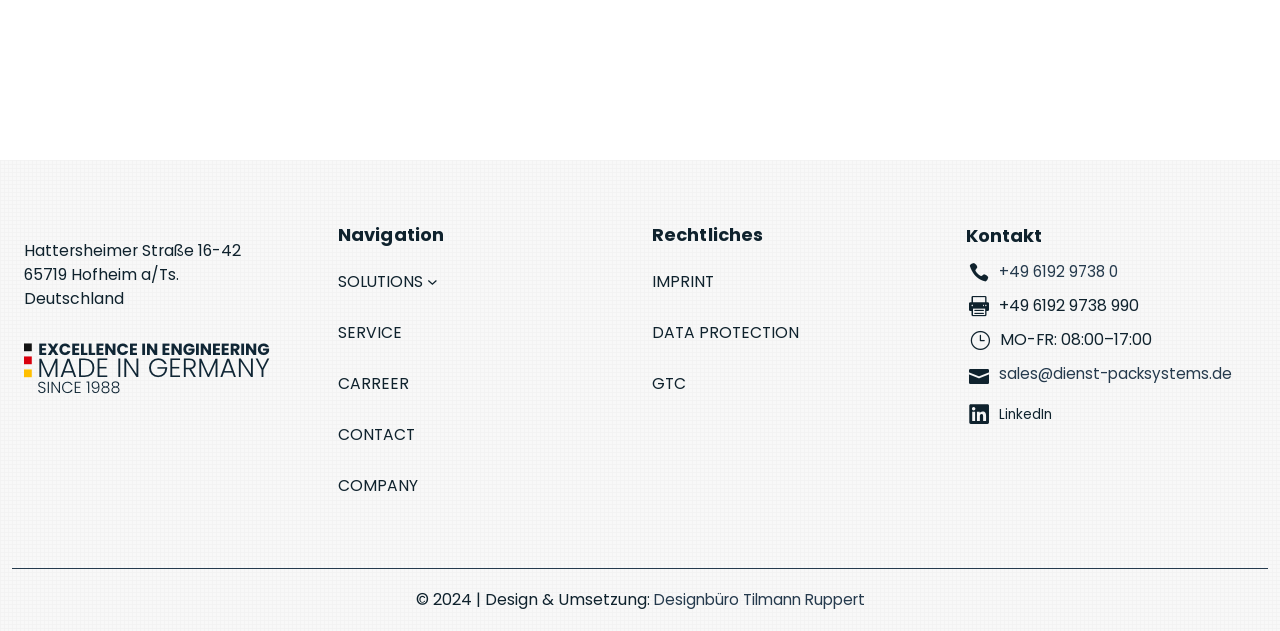Find the bounding box of the UI element described as follows: "Service".

[0.264, 0.507, 0.314, 0.547]